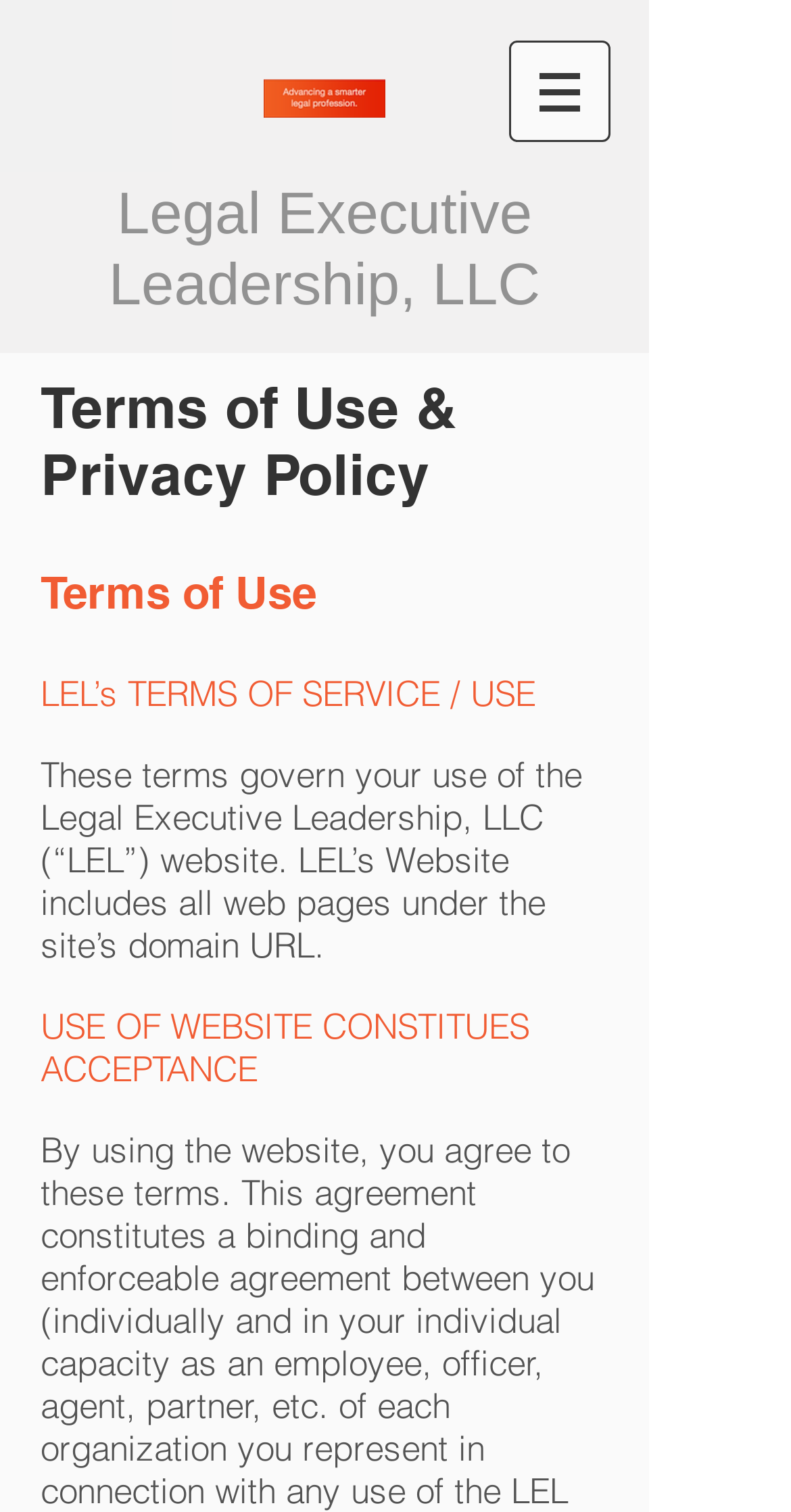Extract the primary header of the webpage and generate its text.

Legal Executive Leadership, LLC